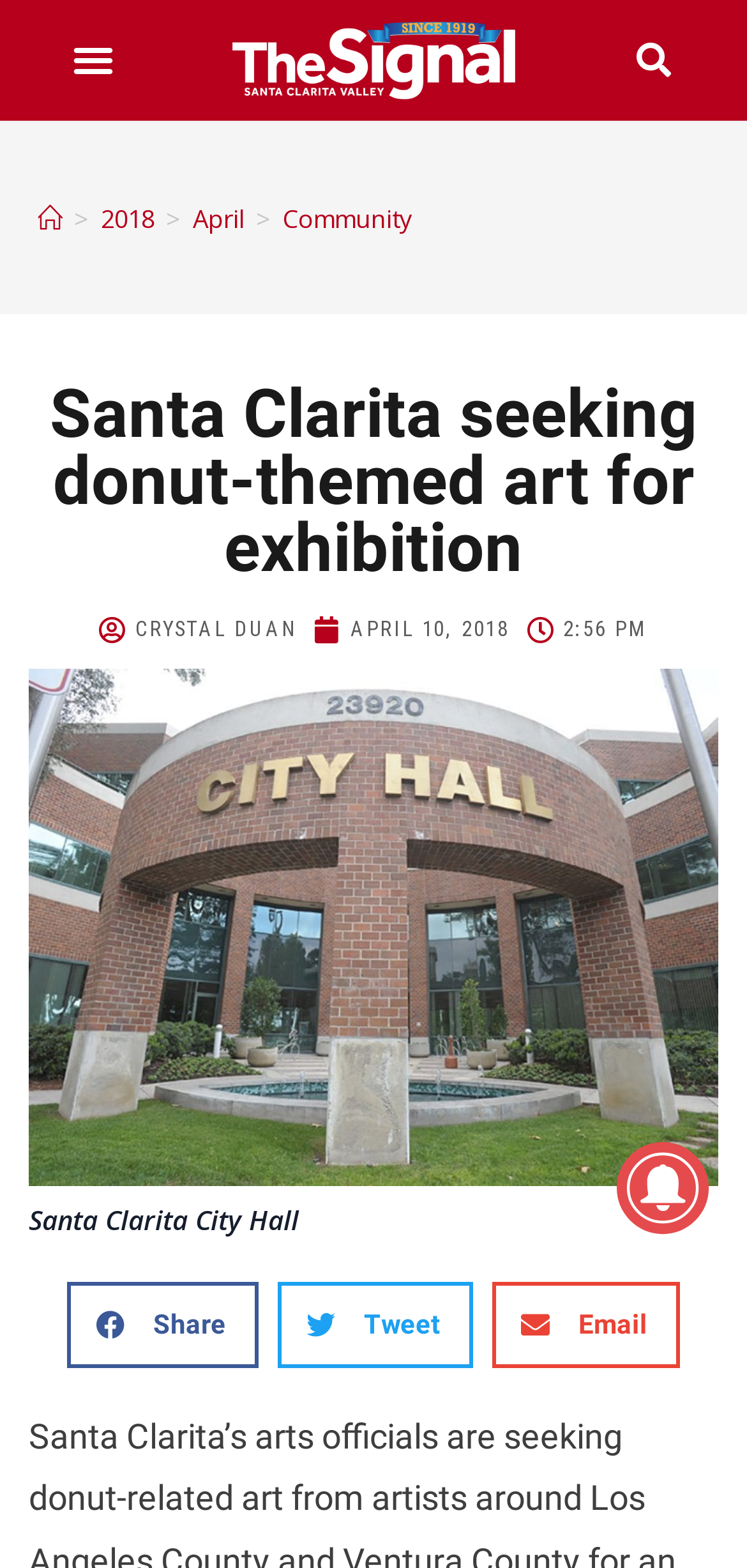Locate the bounding box coordinates of the clickable part needed for the task: "Toggle the menu".

[0.083, 0.018, 0.167, 0.059]